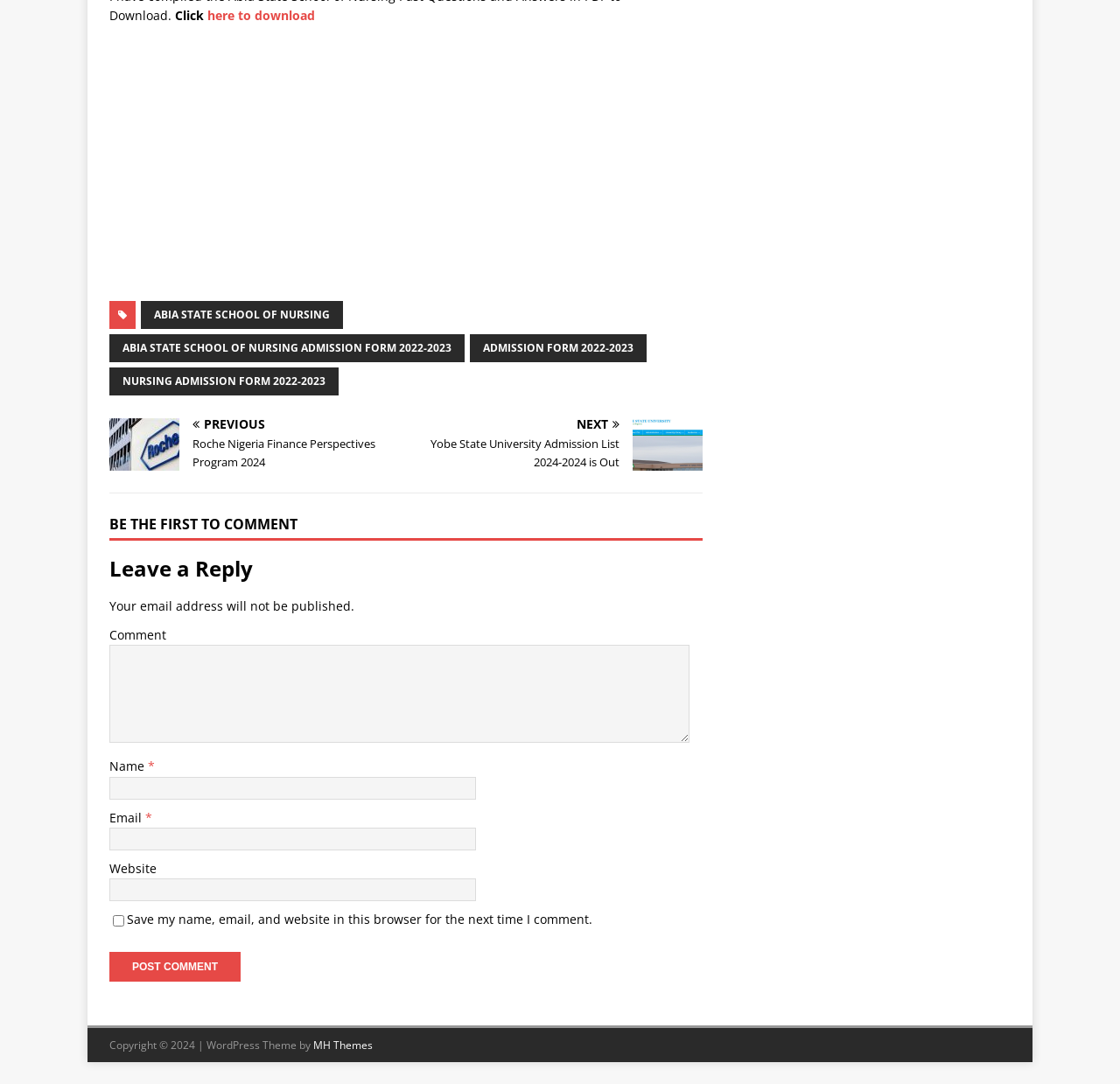What is the purpose of the 'Post Comment' button?
Using the information from the image, answer the question thoroughly.

The 'Post Comment' button is located at the bottom of the webpage, and it is surrounded by text fields for name, email, and website. The button is likely used to submit a comment or a reply to a post, as indicated by the heading 'Leave a Reply' above it.